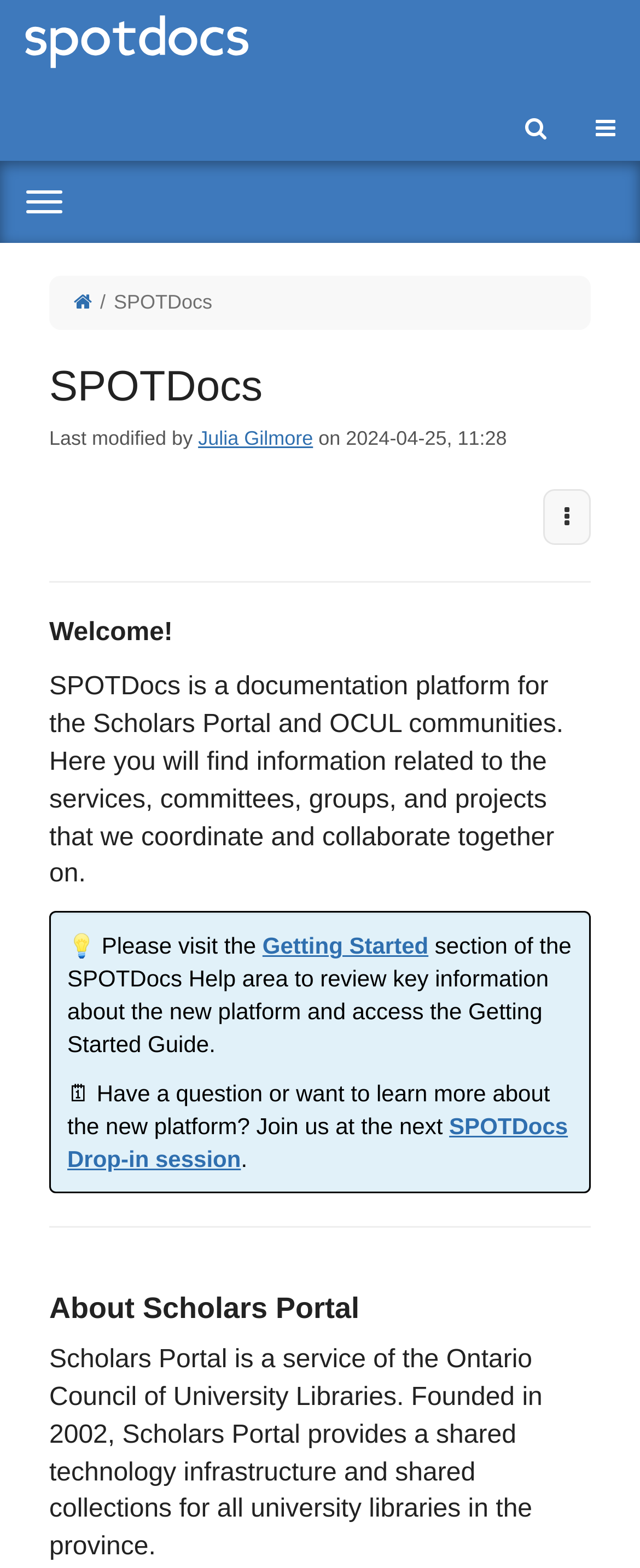Using the elements shown in the image, answer the question comprehensively: What is the purpose of SPOTDocs?

From the static text element in the main content area, I found a description that states 'SPOTDocs is a documentation platform for the Scholars Portal and OCUL communities.', which suggests that the purpose of SPOTDocs is to serve as a documentation platform.